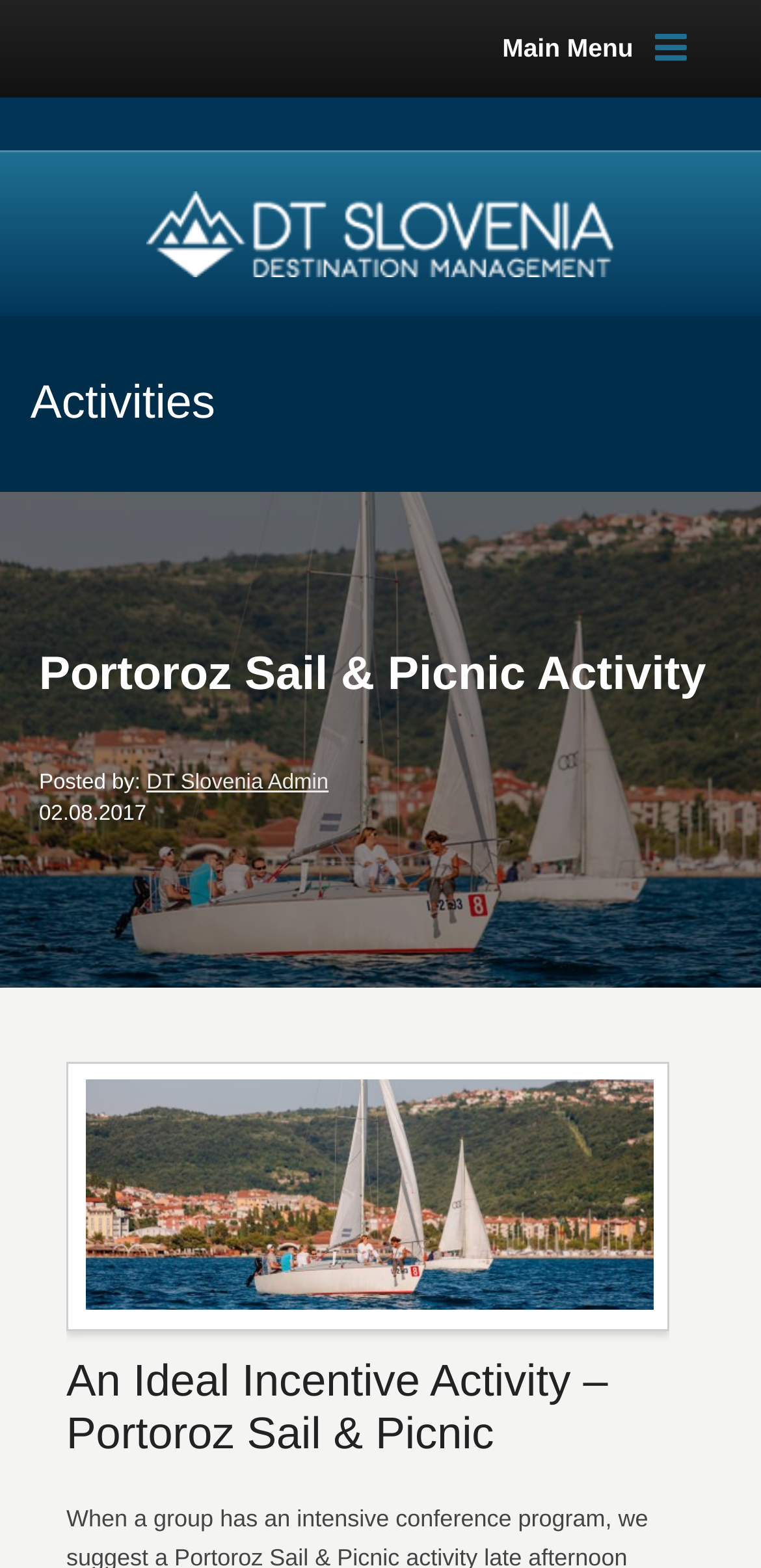Show the bounding box coordinates for the HTML element as described: "DT Slovenia Admin".

[0.192, 0.491, 0.432, 0.506]